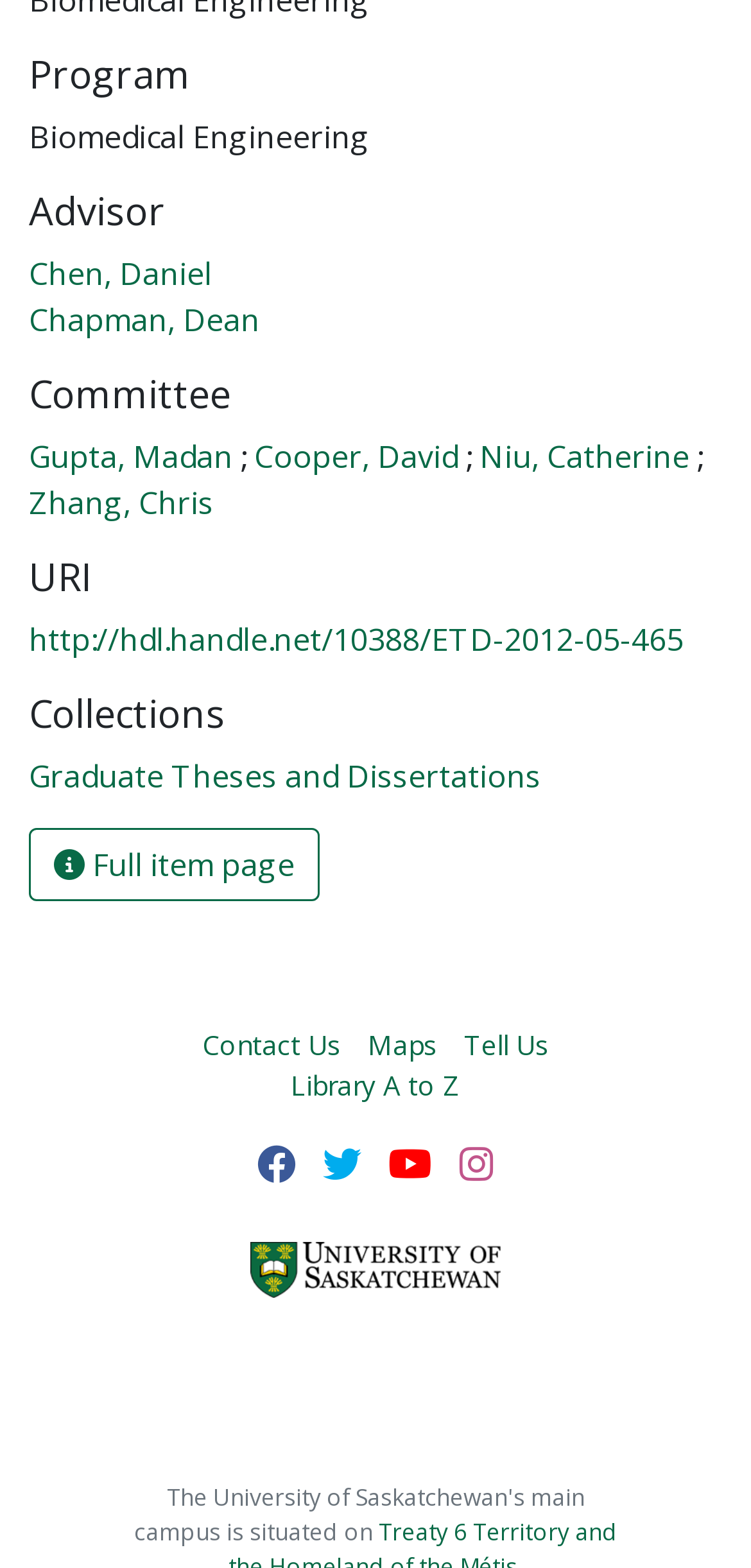Identify the bounding box coordinates of the specific part of the webpage to click to complete this instruction: "Follow the library on Facebook".

[0.342, 0.725, 0.394, 0.761]